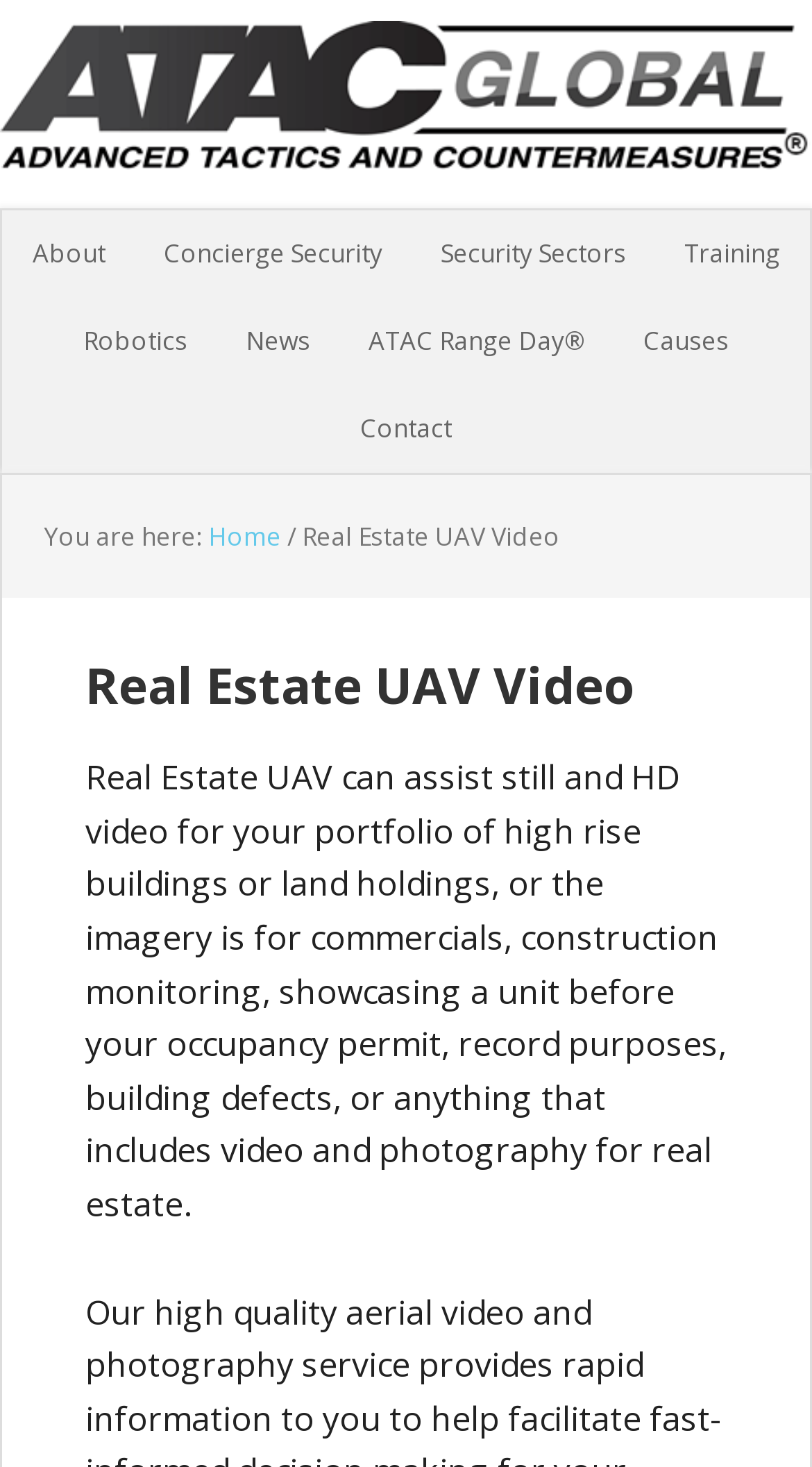Give the bounding box coordinates for the element described as: "Contact".

[0.413, 0.263, 0.587, 0.322]